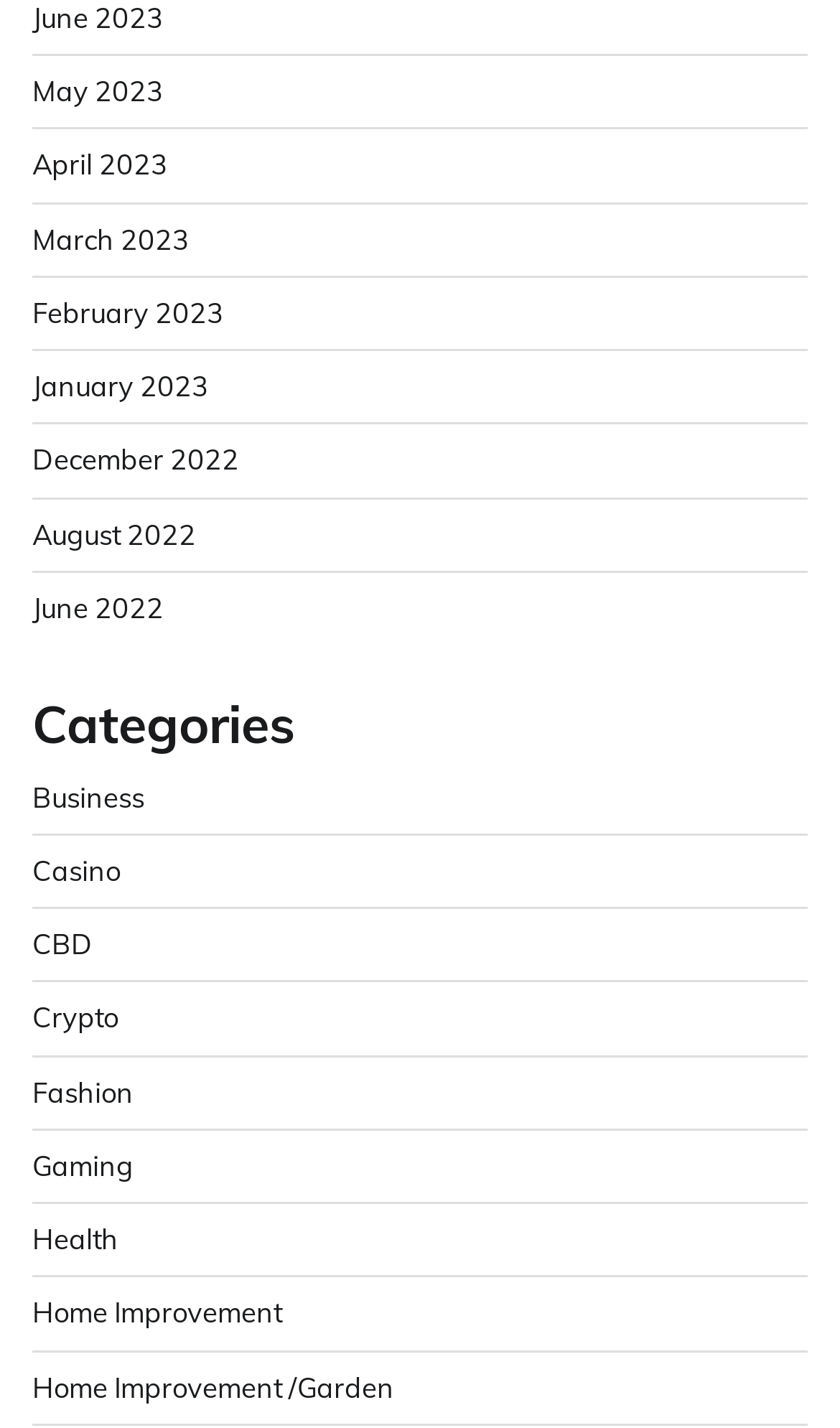Please identify the bounding box coordinates for the region that you need to click to follow this instruction: "Explore Crypto related content".

[0.038, 0.701, 0.141, 0.725]